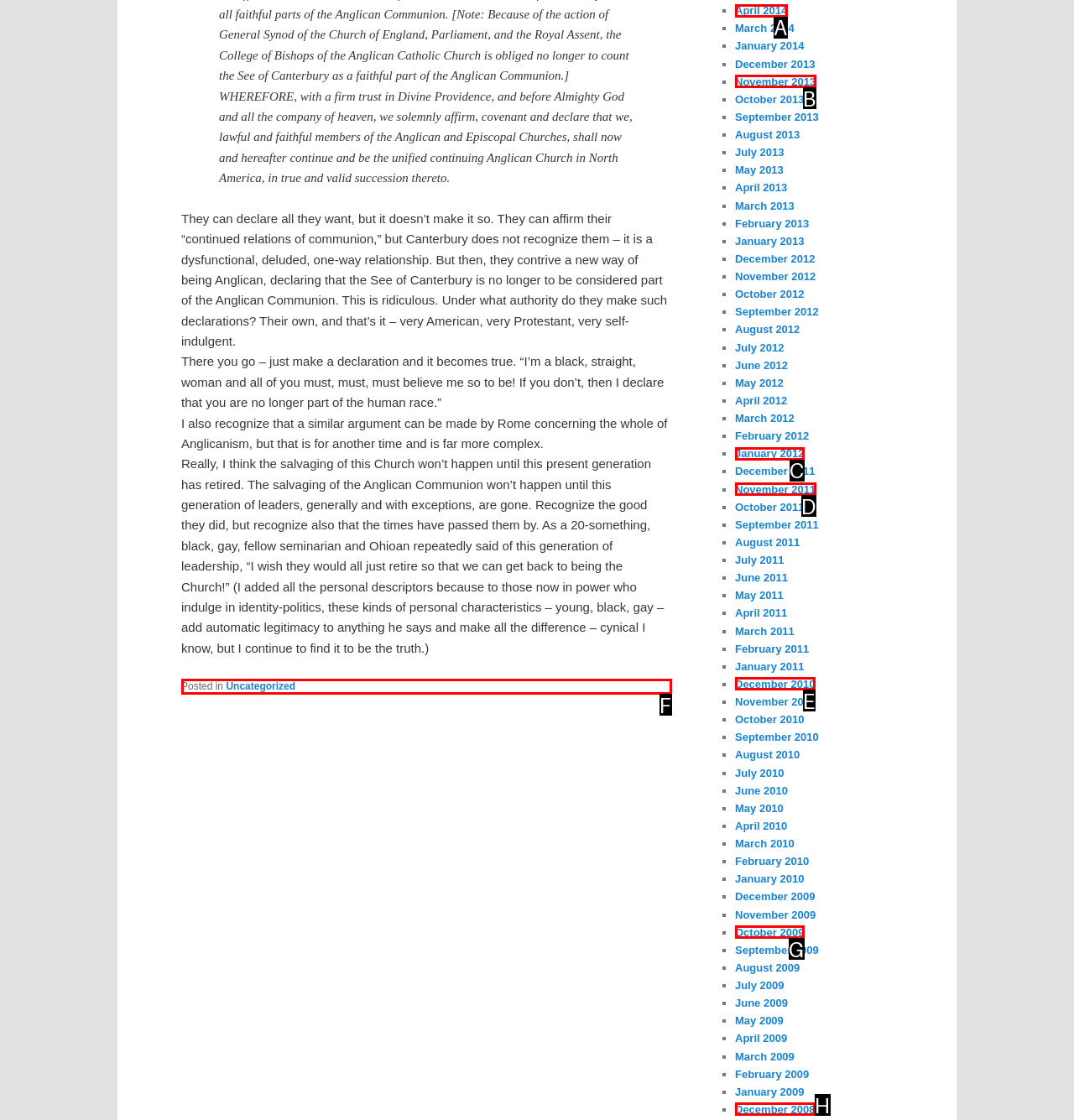Provide the letter of the HTML element that you need to click on to perform the task: Read the footer.
Answer with the letter corresponding to the correct option.

F